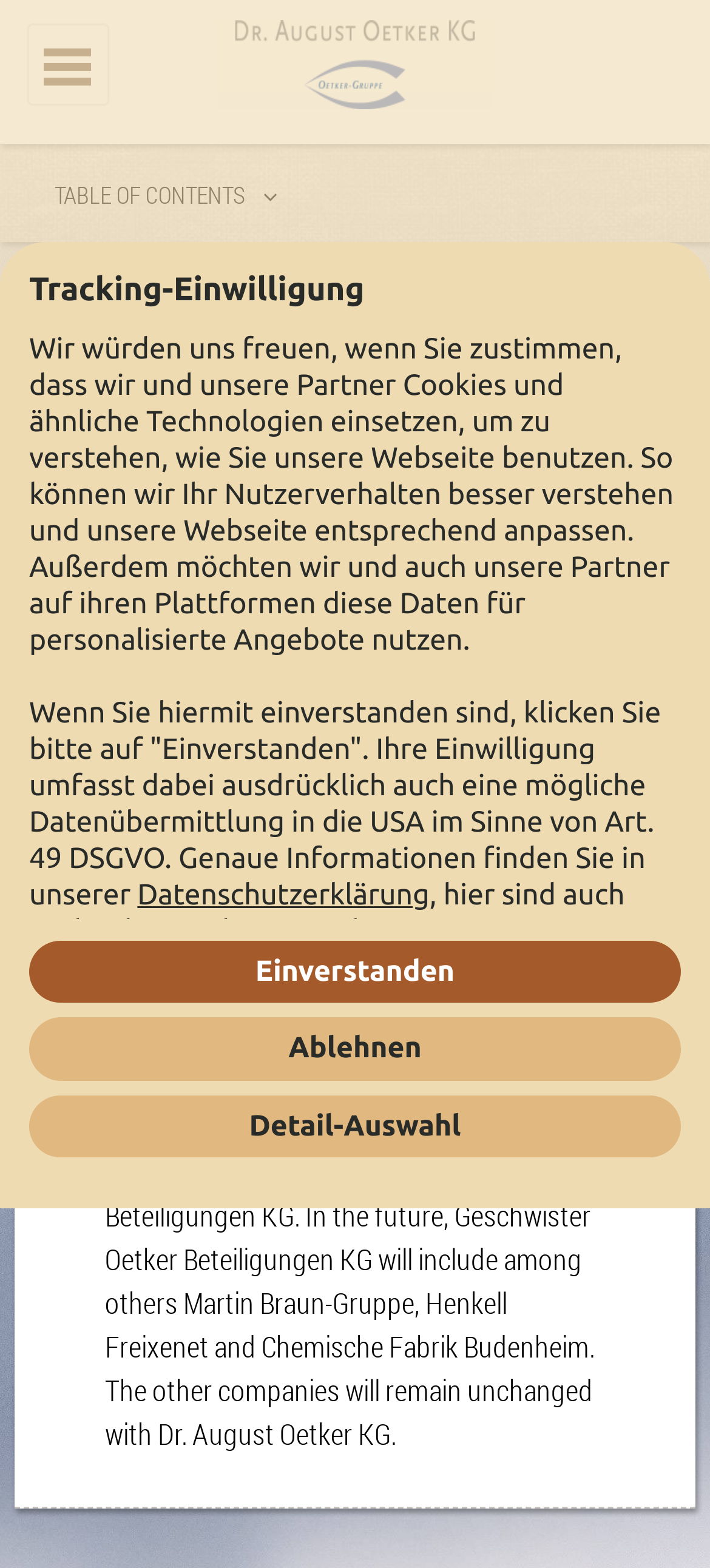Analyze the image and give a detailed response to the question:
What is the purpose of the 'Tracking-Einwilligung' dialog?

The 'Tracking-Einwilligung' dialog is a modal dialog that appears on the webpage. Its content explains that it is used to obtain user consent for tracking and using cookies and similar technologies to understand user behavior and provide personalized offers. The dialog provides options to accept or decline tracking.